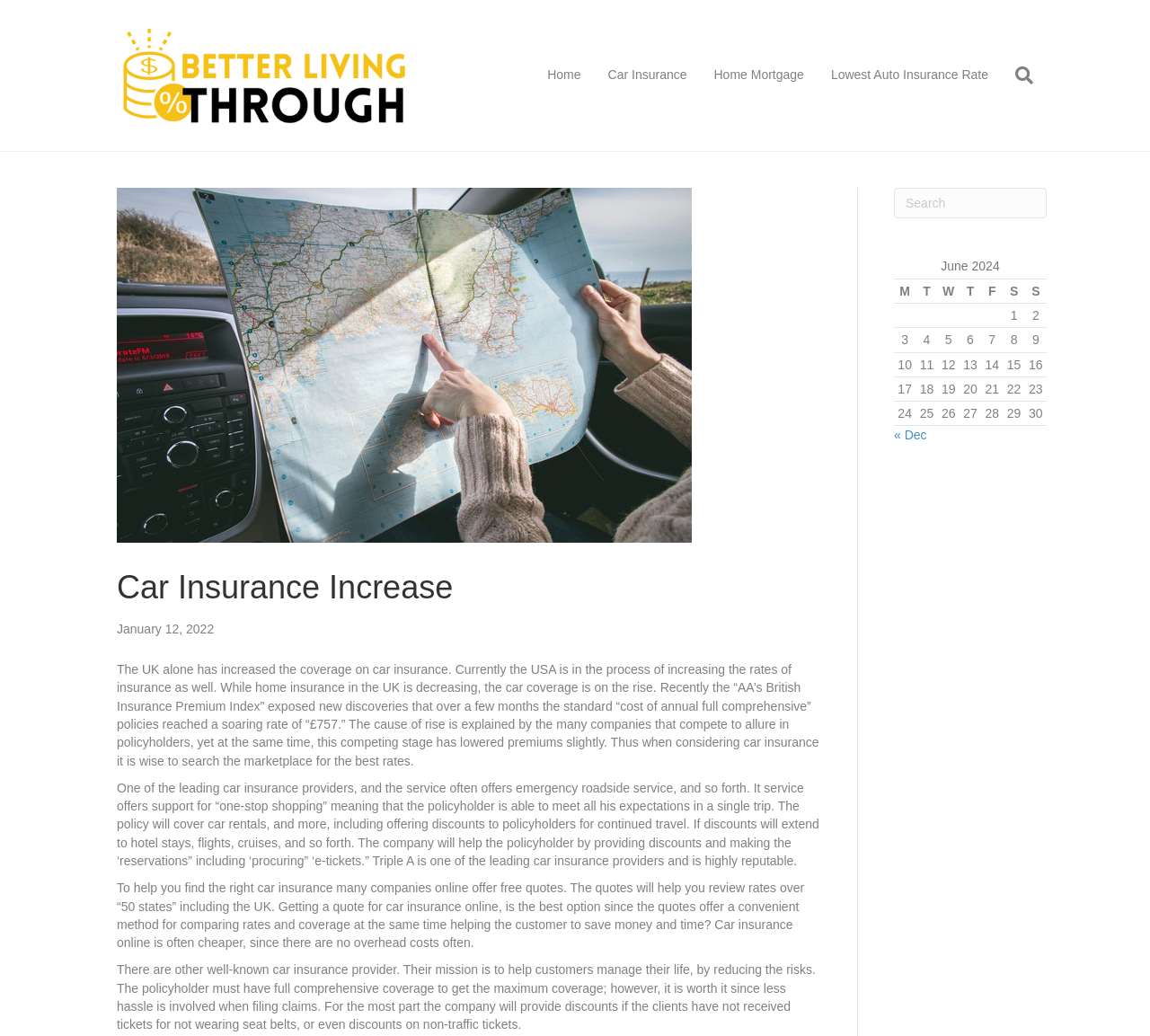Identify the bounding box coordinates of the clickable region to carry out the given instruction: "Go to the Home page".

None